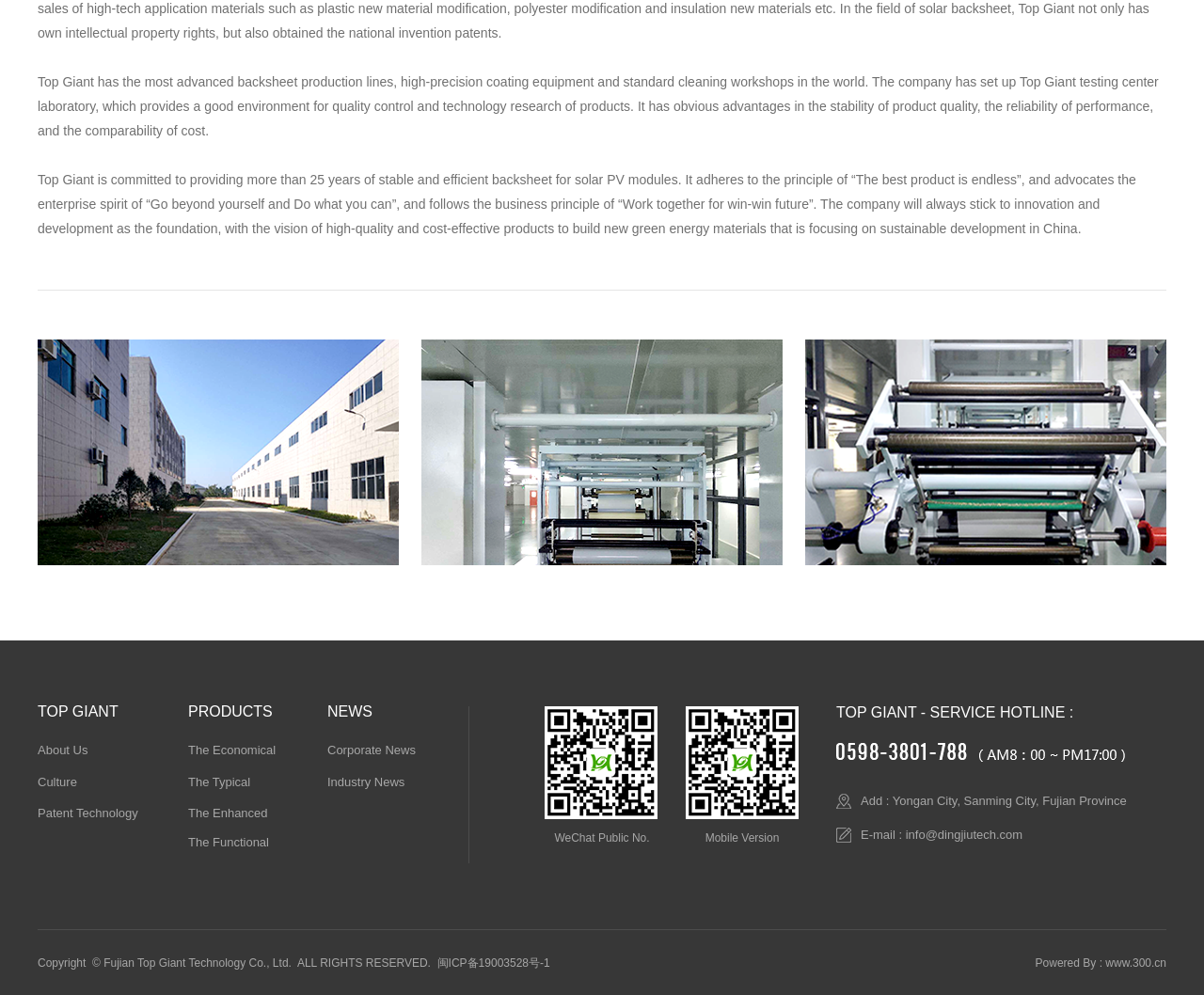Determine the bounding box coordinates for the element that should be clicked to follow this instruction: "Read the company's news". The coordinates should be given as four float numbers between 0 and 1, in the format [left, top, right, bottom].

[0.272, 0.707, 0.309, 0.723]